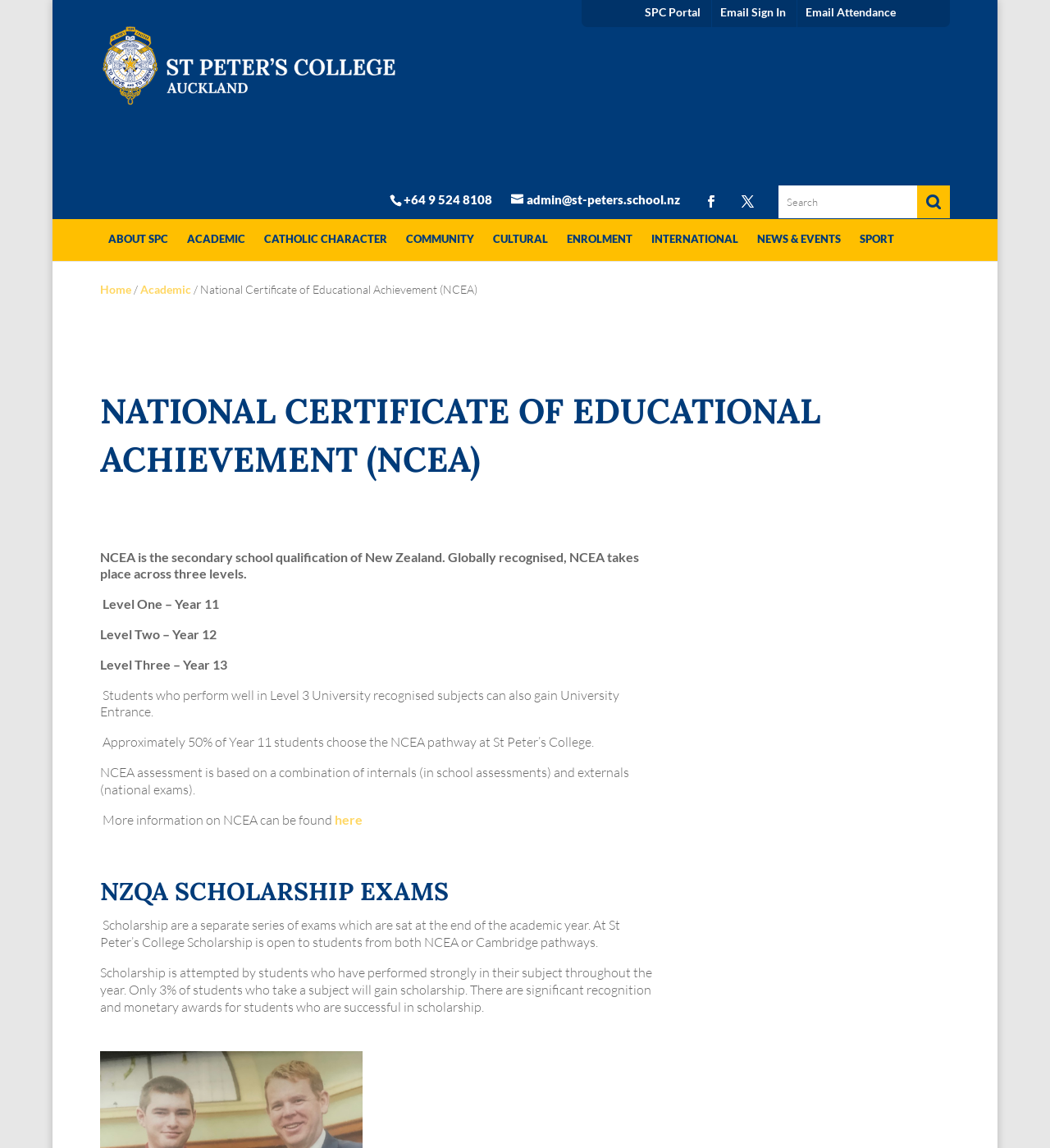Answer in one word or a short phrase: 
What is the name of the college?

St Peter's College